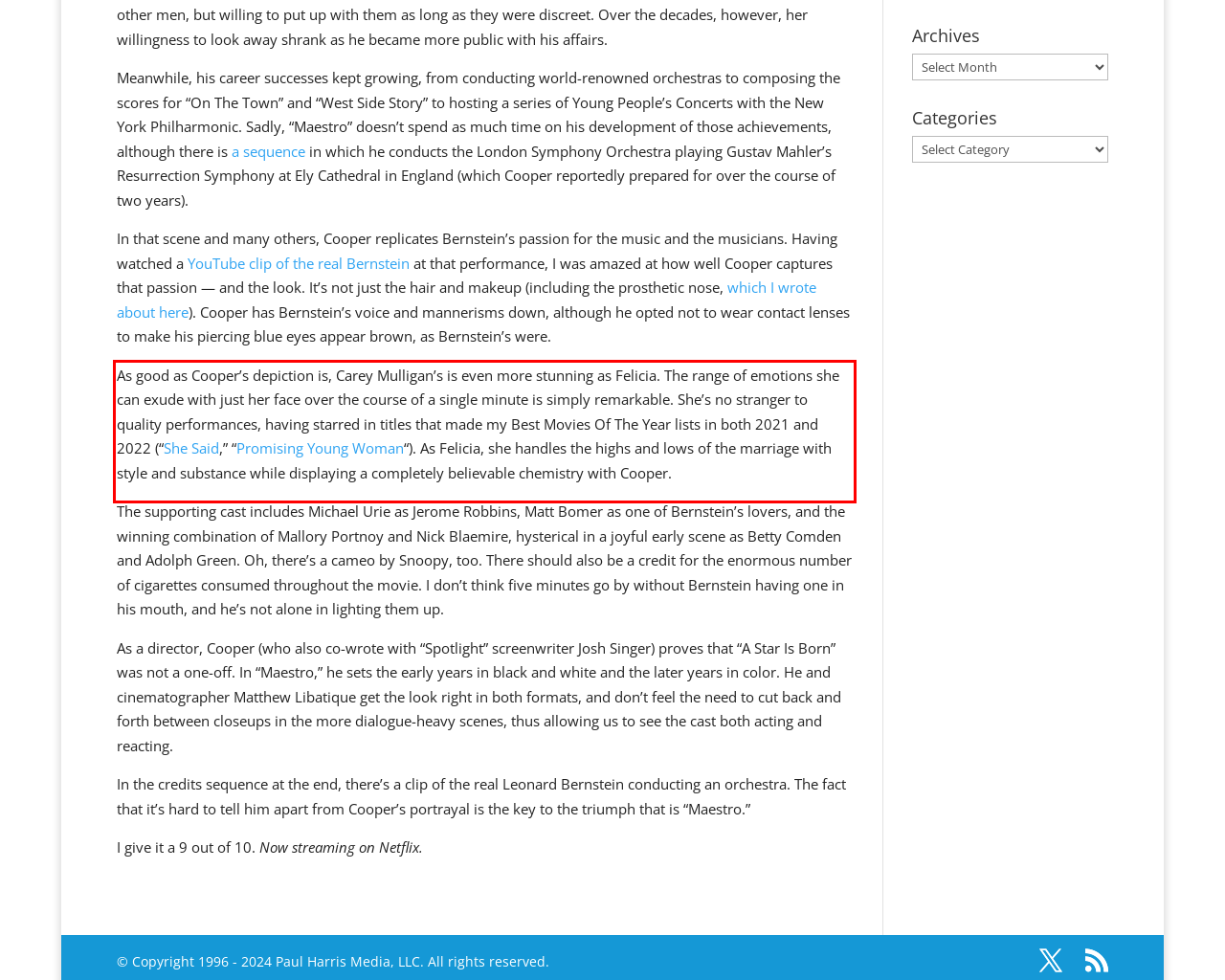You are presented with a webpage screenshot featuring a red bounding box. Perform OCR on the text inside the red bounding box and extract the content.

As good as Cooper’s depiction is, Carey Mulligan’s is even more stunning as Felicia. The range of emotions she can exude with just her face over the course of a single minute is simply remarkable. She’s no stranger to quality performances, having starred in titles that made my Best Movies Of The Year lists in both 2021 and 2022 (“She Said,” “Promising Young Woman“). As Felicia, she handles the highs and lows of the marriage with style and substance while displaying a completely believable chemistry with Cooper.